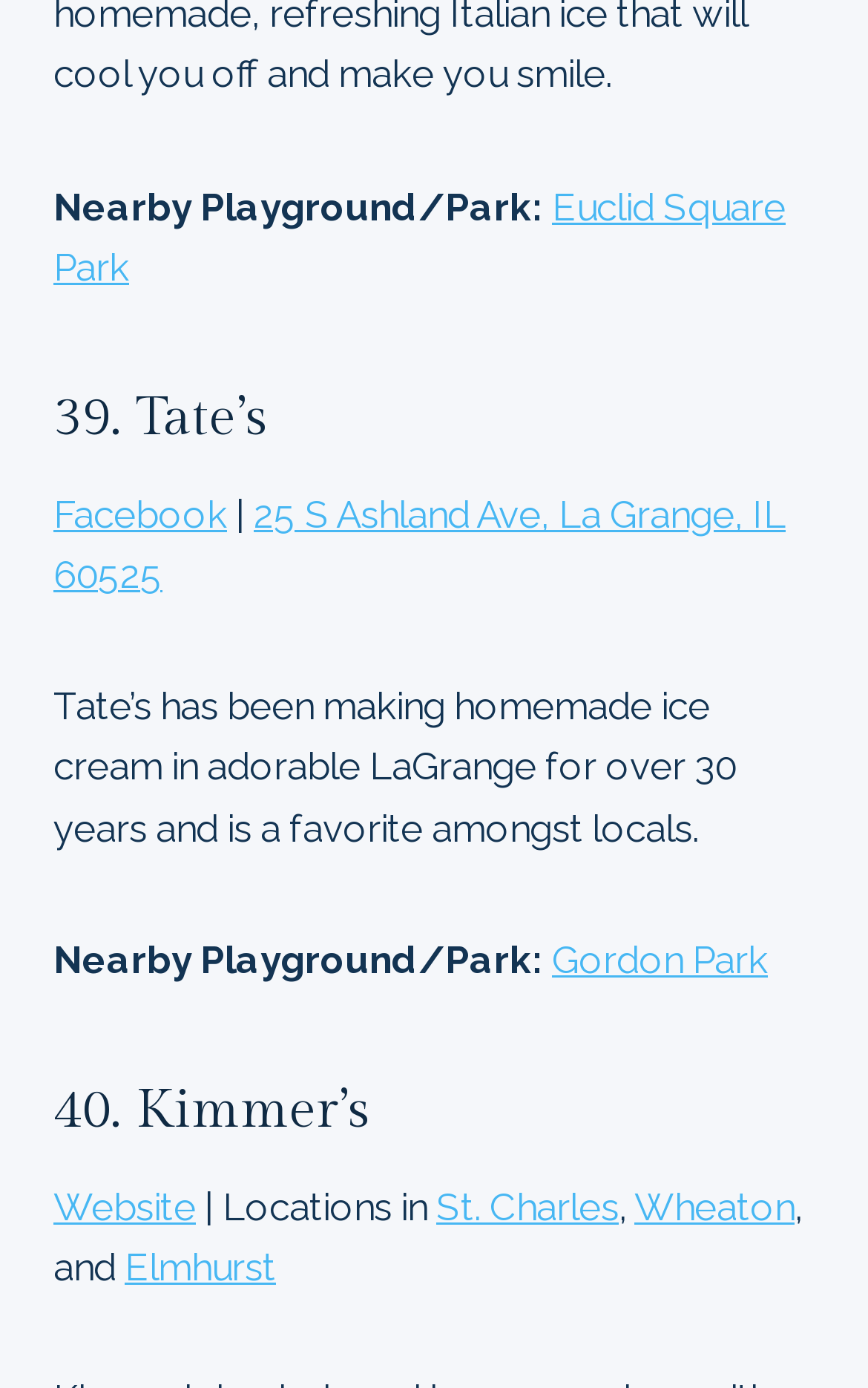Based on the element description "Gordon Park", predict the bounding box coordinates of the UI element.

[0.636, 0.675, 0.885, 0.707]